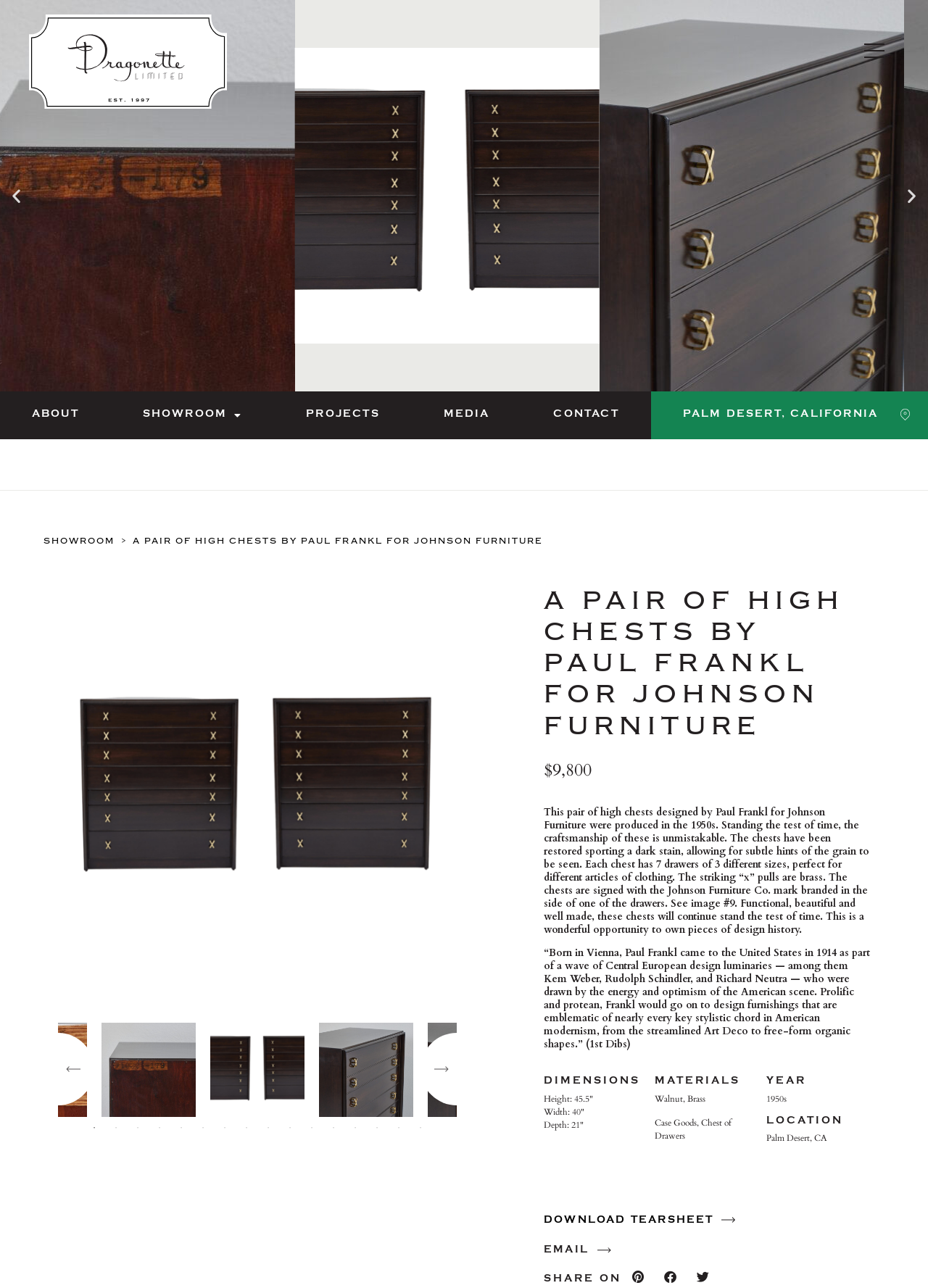Locate the bounding box coordinates of the element that should be clicked to fulfill the instruction: "Click the 'DOWNLOAD TEARSHEET' link".

[0.586, 0.945, 0.784, 0.952]